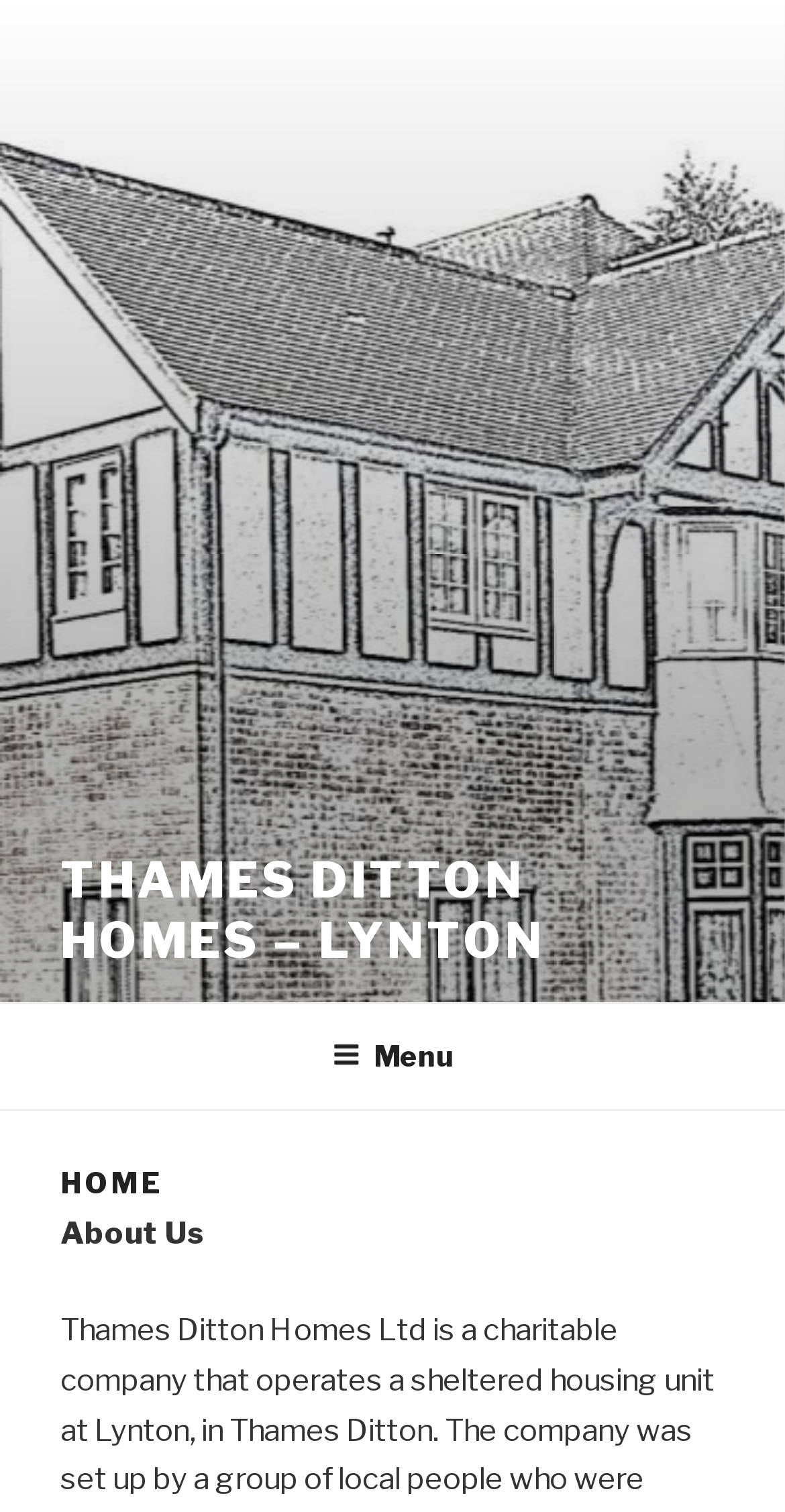Please determine the bounding box coordinates for the element with the description: "Menu".

[0.386, 0.665, 0.614, 0.731]